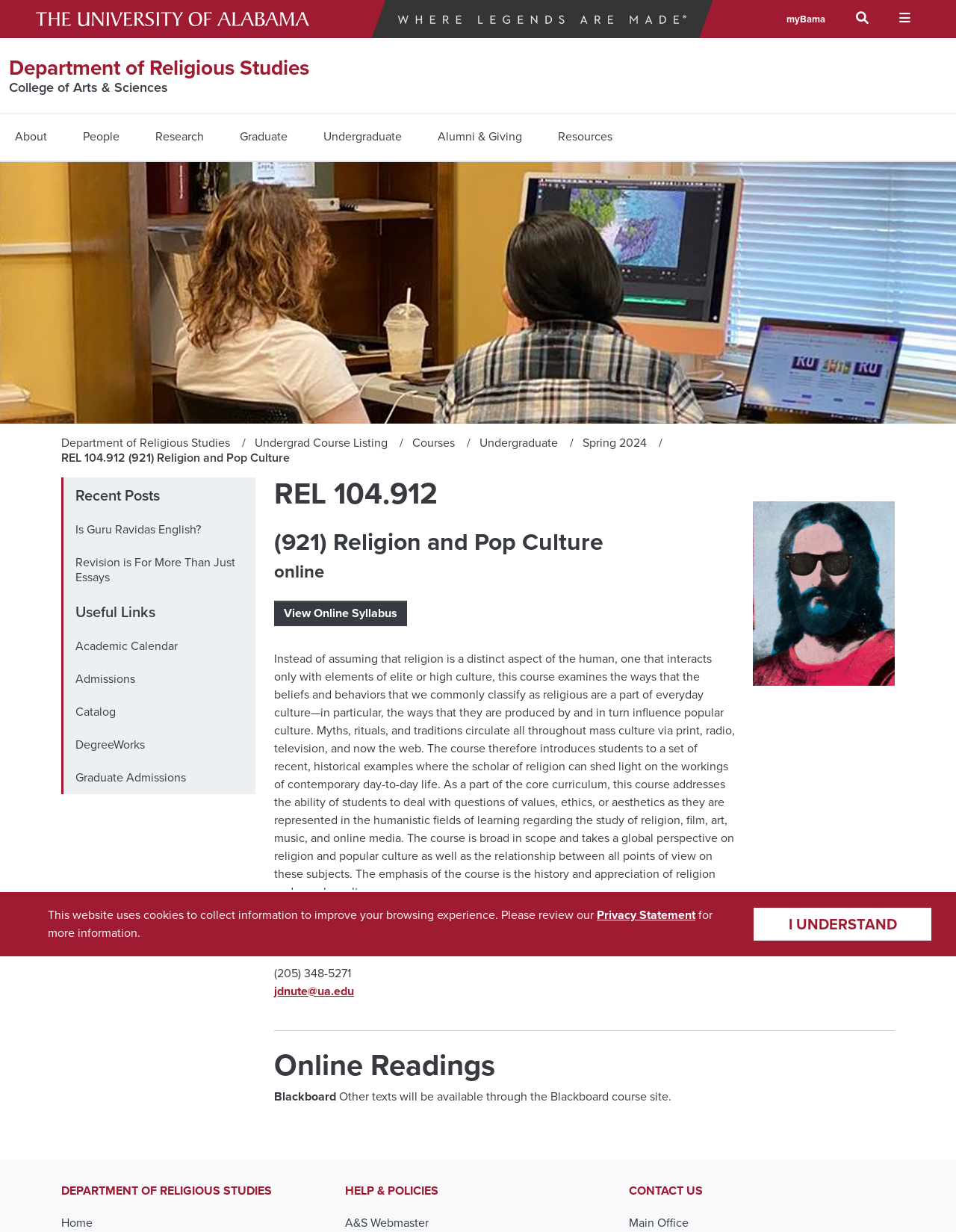Refer to the image and provide an in-depth answer to the question: 
What is the contact email of the instructor?

The contact email of the instructor can be found in the static text element with the text 'Contact by email jdnute@ua.edu' which is located in the main content area of the webpage, below the instructor's name.